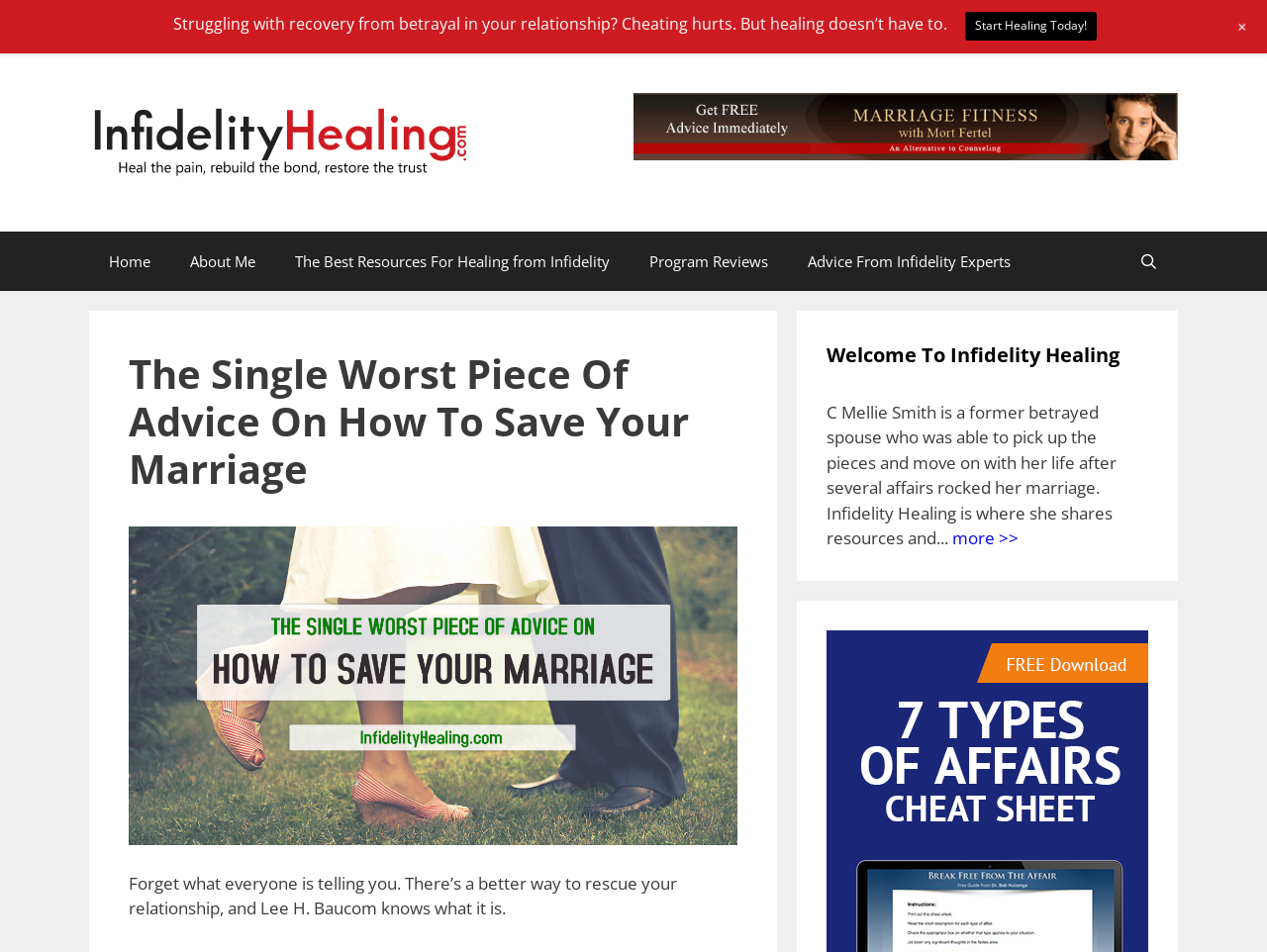Please respond to the question with a concise word or phrase:
What is the name of the expert mentioned on the webpage?

Dr. Lee Baucom